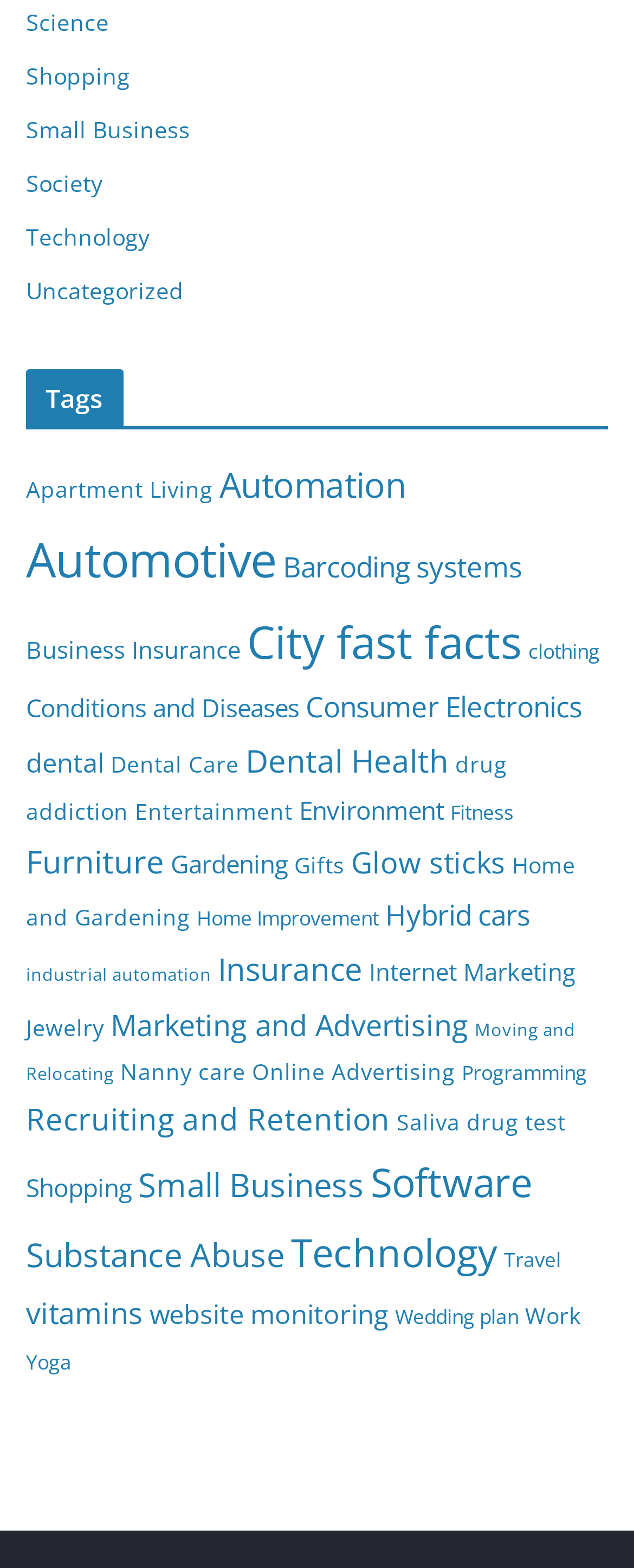Please locate the bounding box coordinates of the region I need to click to follow this instruction: "Explore 'Technology' topics".

[0.041, 0.142, 0.236, 0.161]